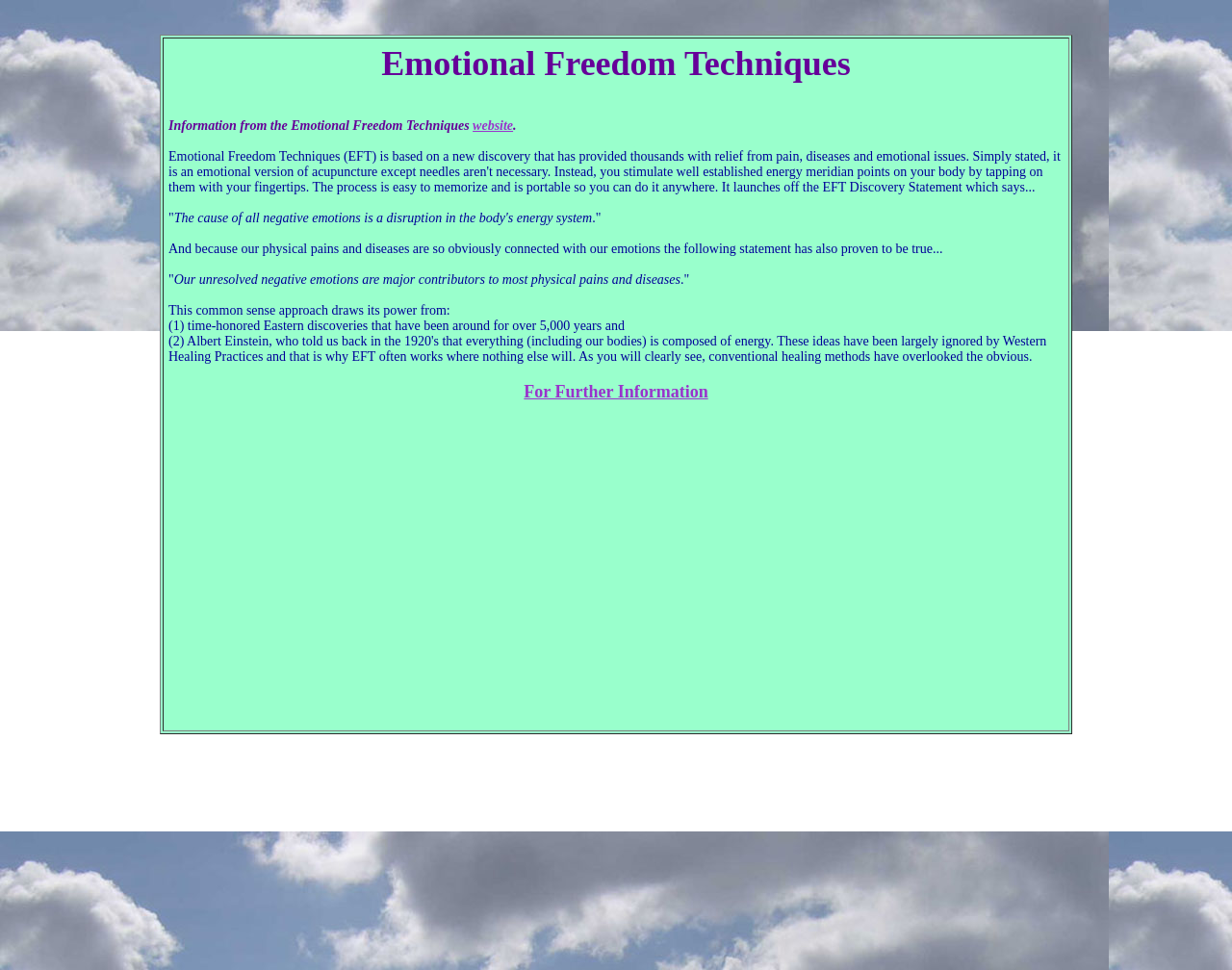What is the EFT Discovery Statement?
Please give a detailed and elaborate answer to the question.

The webpage states that the EFT Discovery Statement says that the cause of all negative emotions is a disruption in the body's energy system. This statement is mentioned as the foundation of EFT, which is an emotional version of acupuncture that stimulates well-established energy meridian points on the body.